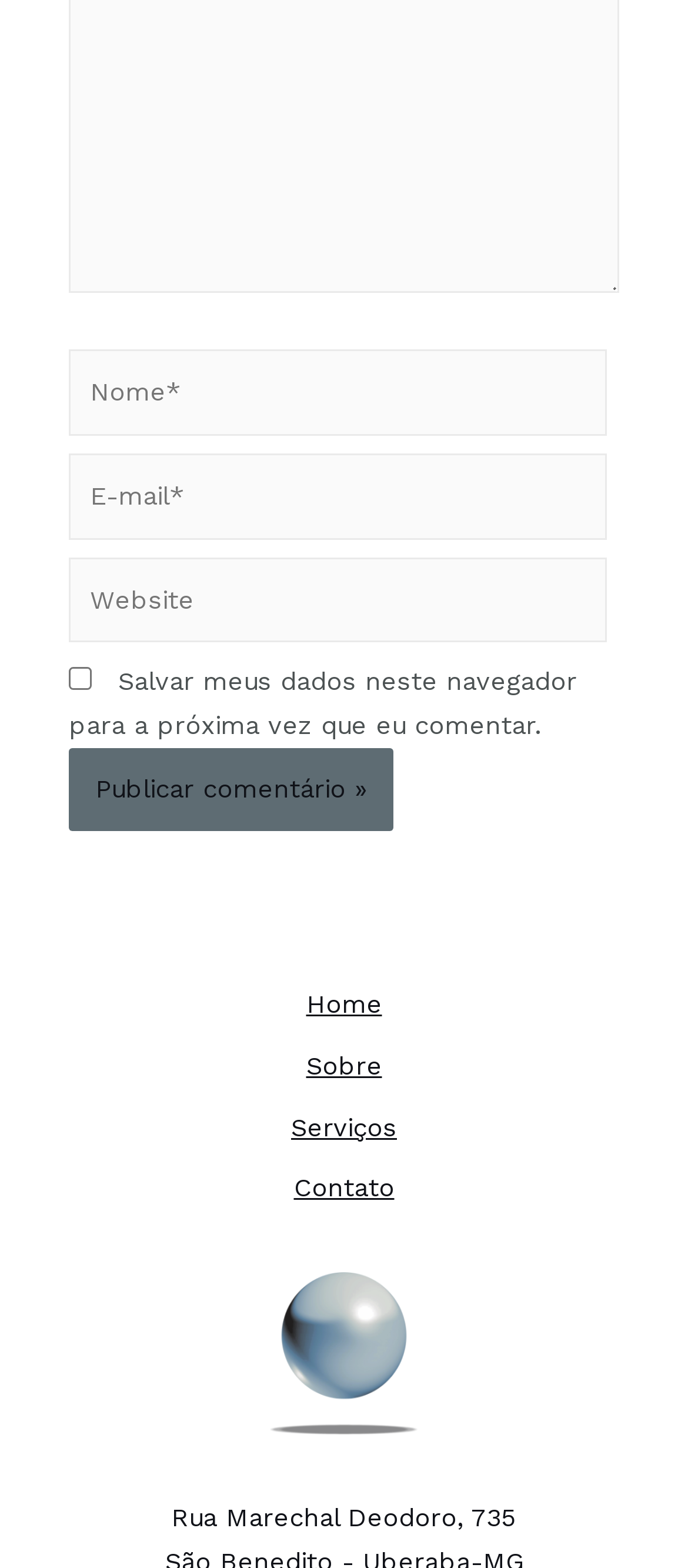Can you show the bounding box coordinates of the region to click on to complete the task described in the instruction: "Visit the home page"?

[0.394, 0.627, 0.606, 0.666]